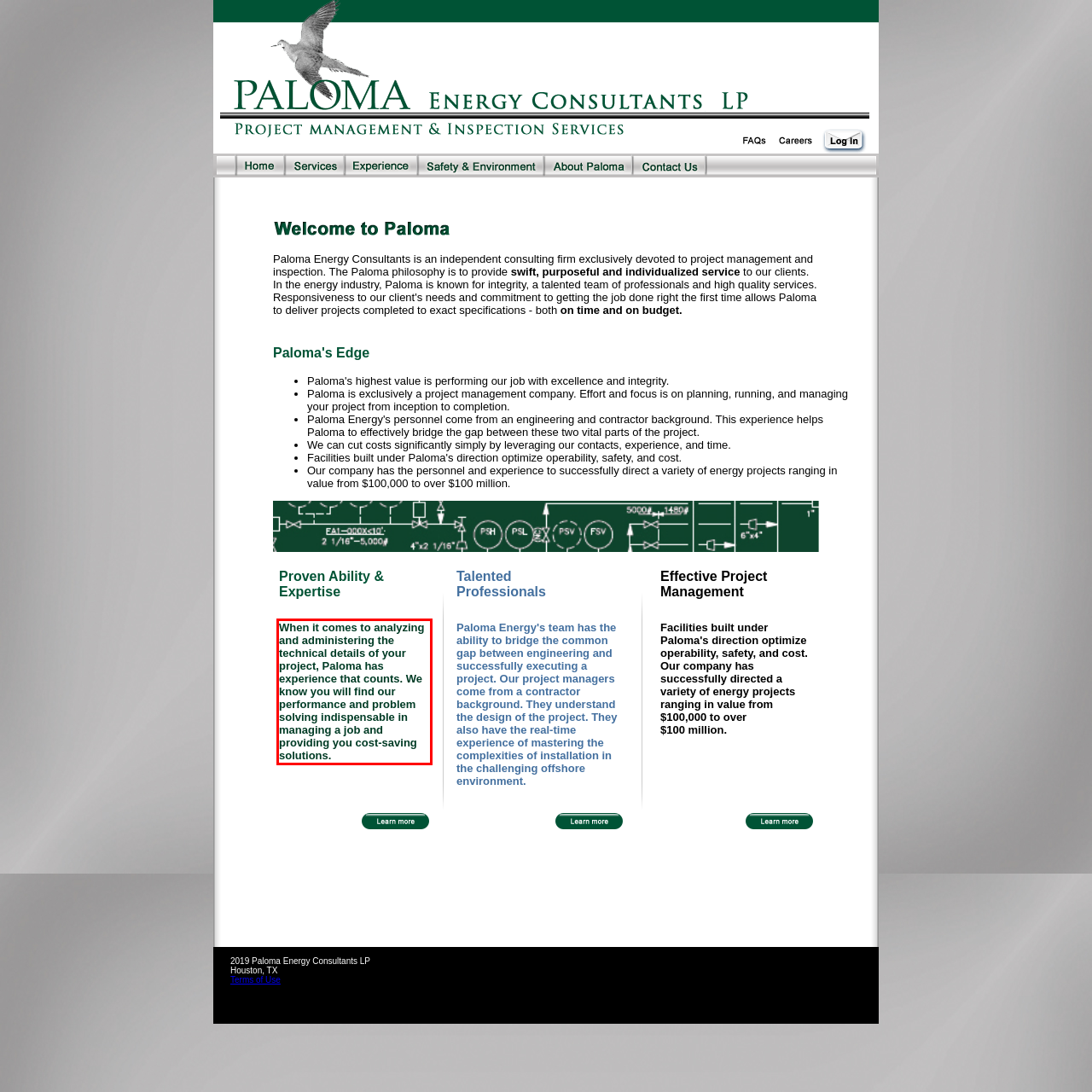The screenshot you have been given contains a UI element surrounded by a red rectangle. Use OCR to read and extract the text inside this red rectangle.

When it comes to analyzing and administering the technical details of your project, Paloma has experience that counts. We know you will find our performance and problem solving indispensable in managing a job and providing you cost-saving solutions.